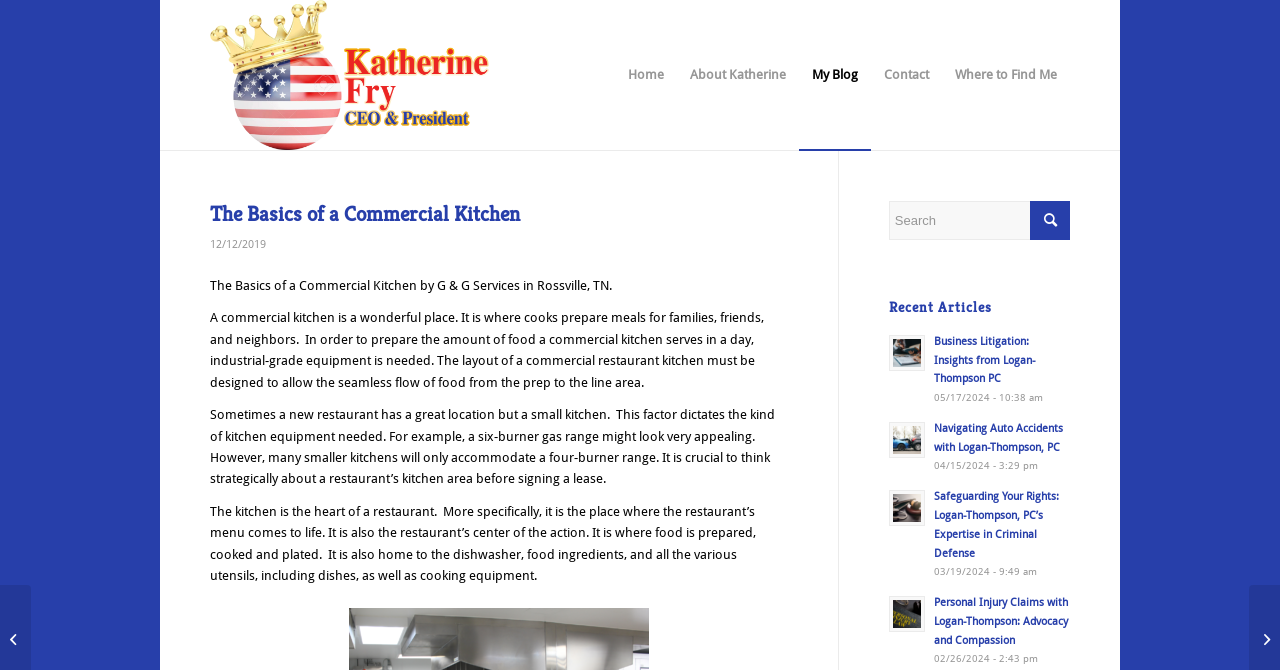Could you indicate the bounding box coordinates of the region to click in order to complete this instruction: "Click the Home menu item".

[0.48, 0.0, 0.529, 0.224]